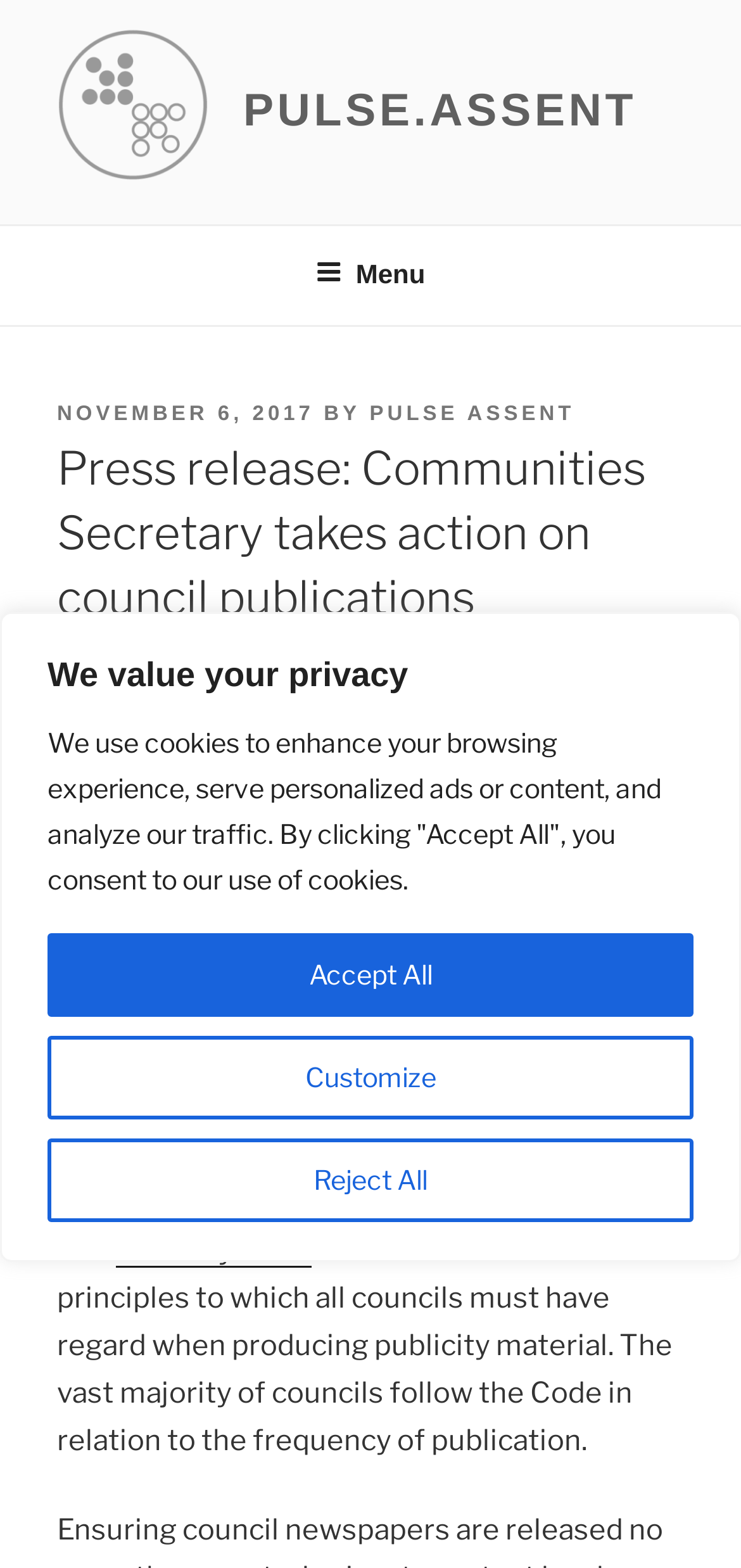What is the date mentioned in the press release?
Based on the image content, provide your answer in one word or a short phrase.

6 November 2017